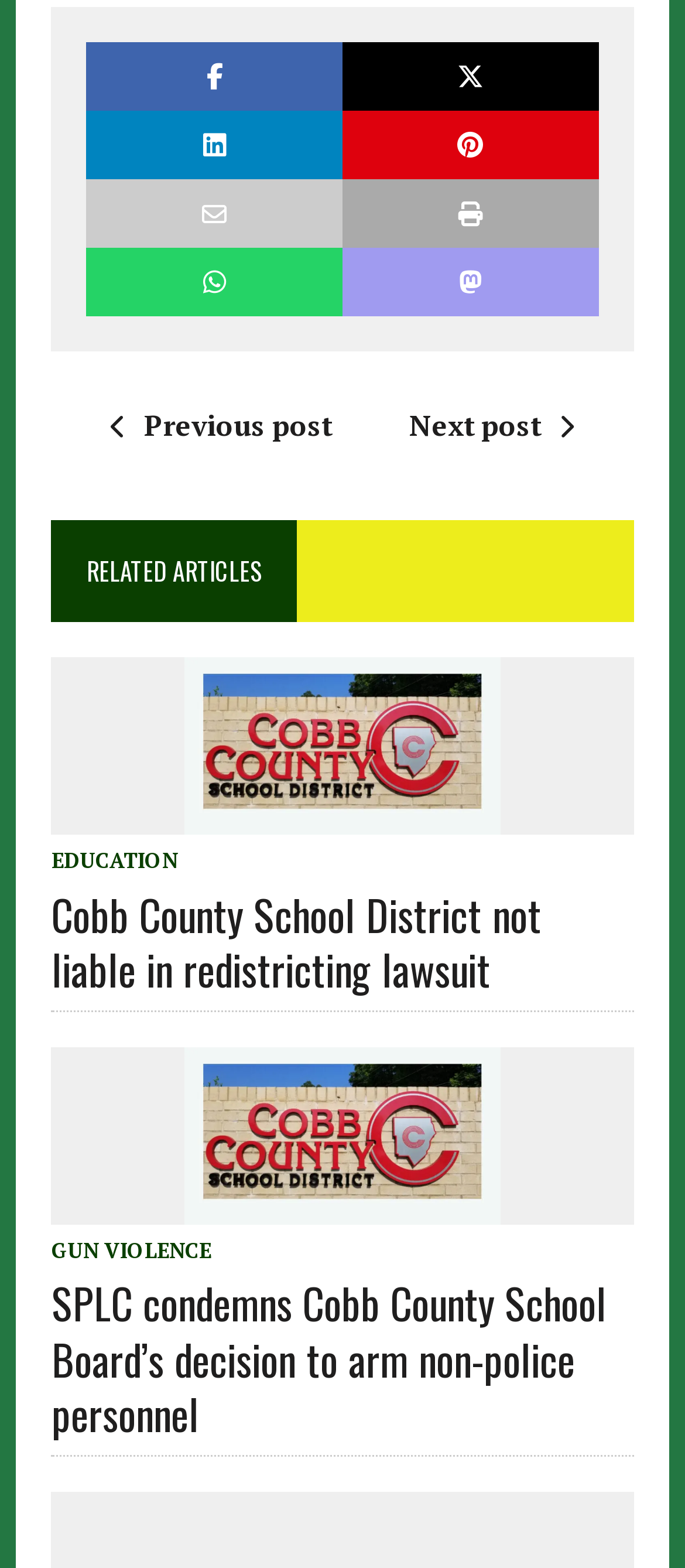Provide the bounding box coordinates for the UI element that is described by this text: "Education". The coordinates should be in the form of four float numbers between 0 and 1: [left, top, right, bottom].

[0.075, 0.541, 0.26, 0.557]